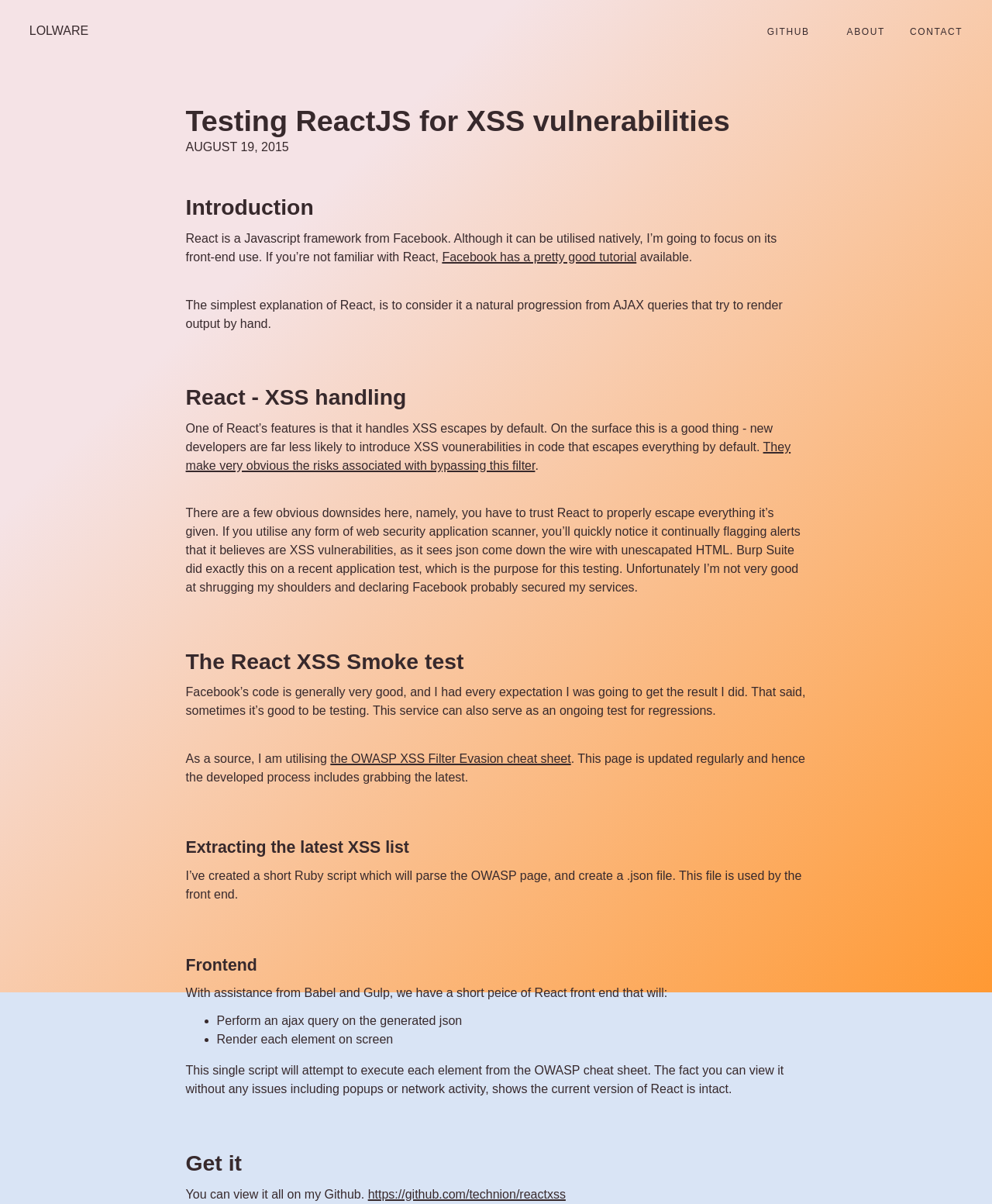Identify the bounding box coordinates for the region to click in order to carry out this instruction: "Follow the Facebook link". Provide the coordinates using four float numbers between 0 and 1, formatted as [left, top, right, bottom].

[0.437, 0.206, 0.659, 0.221]